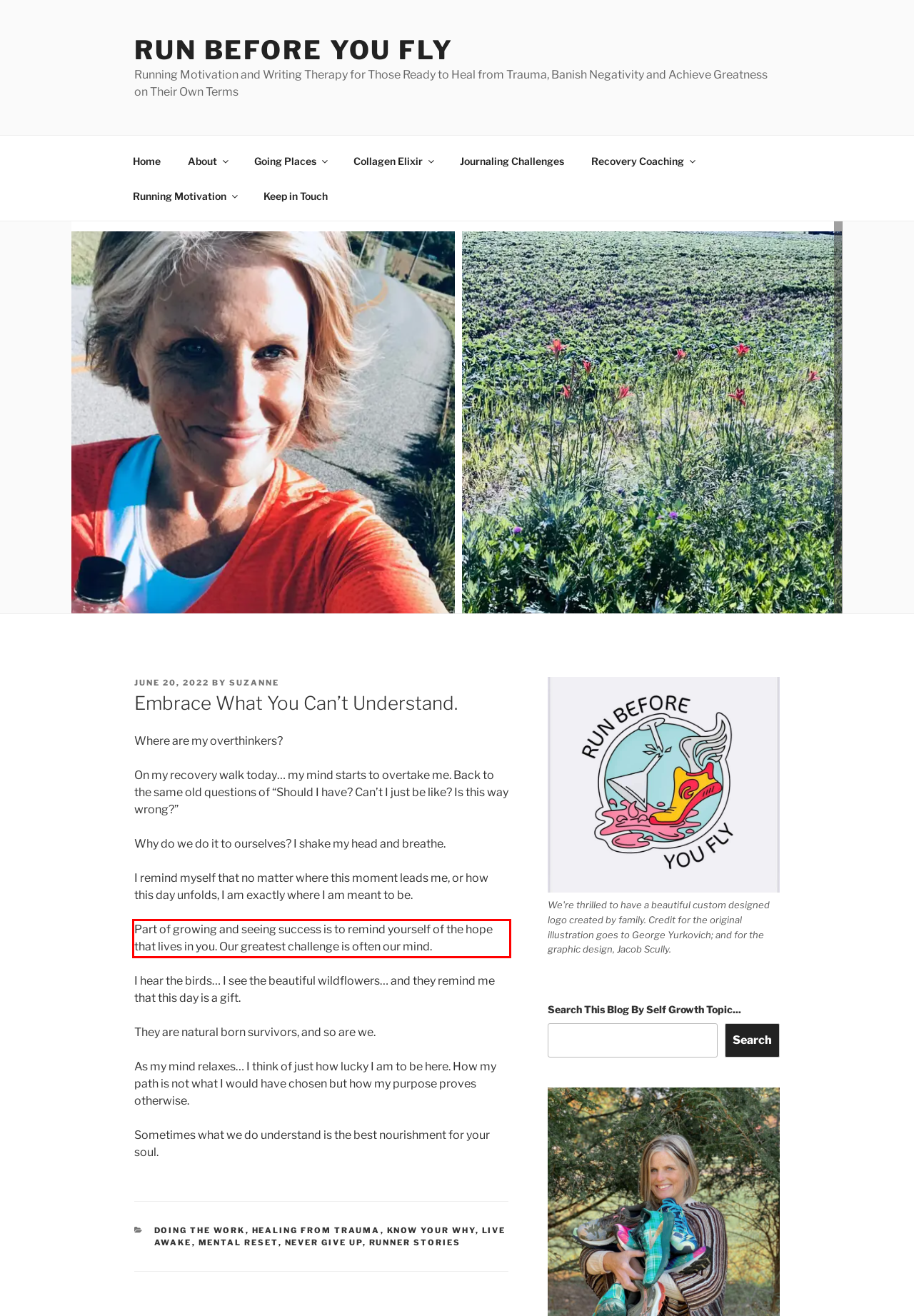Using the webpage screenshot, recognize and capture the text within the red bounding box.

Part of growing and seeing success is to remind yourself of the hope that lives in you. Our greatest challenge is often our mind.